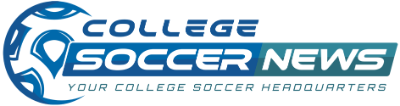Describe every significant element in the image thoroughly.

The image features the vibrant logo of "College Soccer News," presented in bold, blue typography. The design incorporates a stylized soccer ball, symbolizing the sport's dynamic nature, with the text prominently proclaiming "YOUR COLLEGE SOCCER HEADQUARTERS" beneath the main title. This logo serves as an identifier for a specialized news outlet focused on college soccer, conveying a sense of authority and engagement with collegiate sports enthusiasts. Its modern aesthetics reflect the energetic spirit of the soccer community, making it easily recognizable to fans and participants alike.